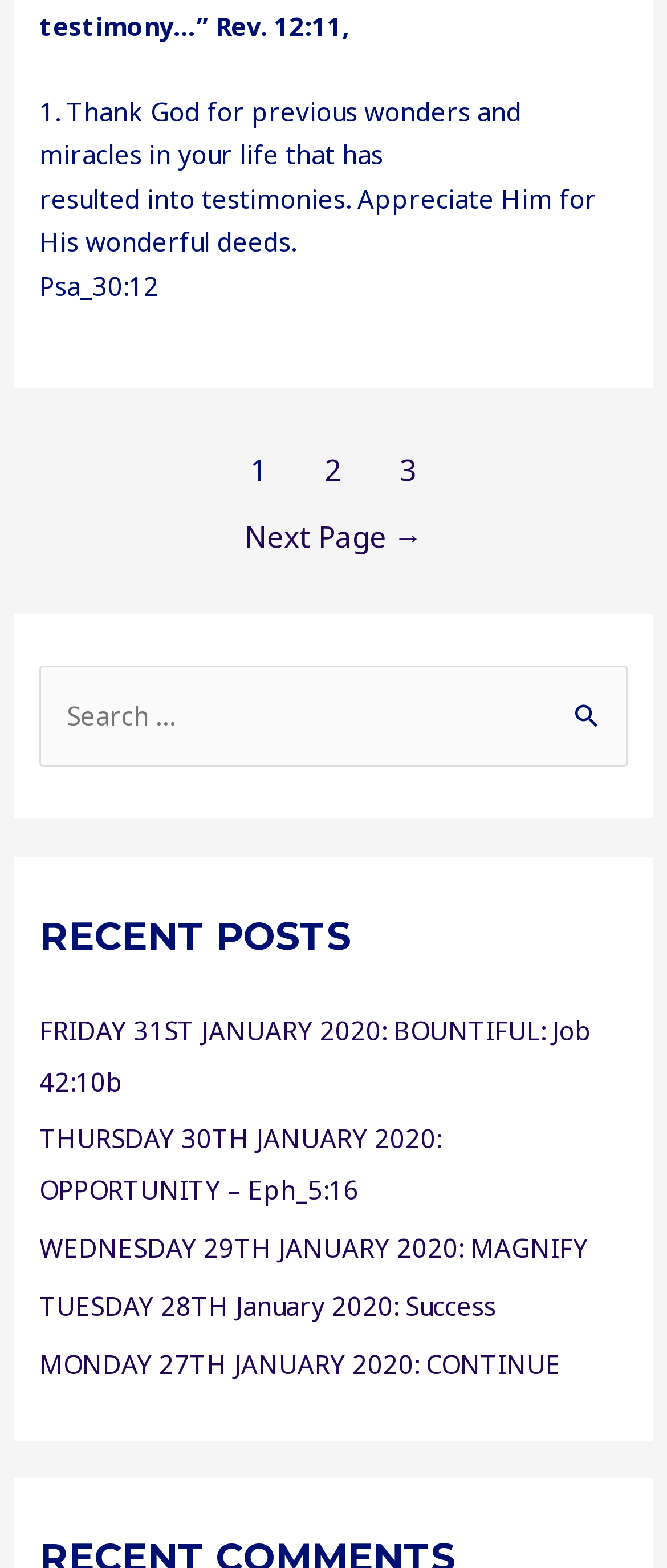Find the bounding box coordinates of the element to click in order to complete this instruction: "Search for a keyword". The bounding box coordinates must be four float numbers between 0 and 1, denoted as [left, top, right, bottom].

[0.825, 0.424, 0.941, 0.469]